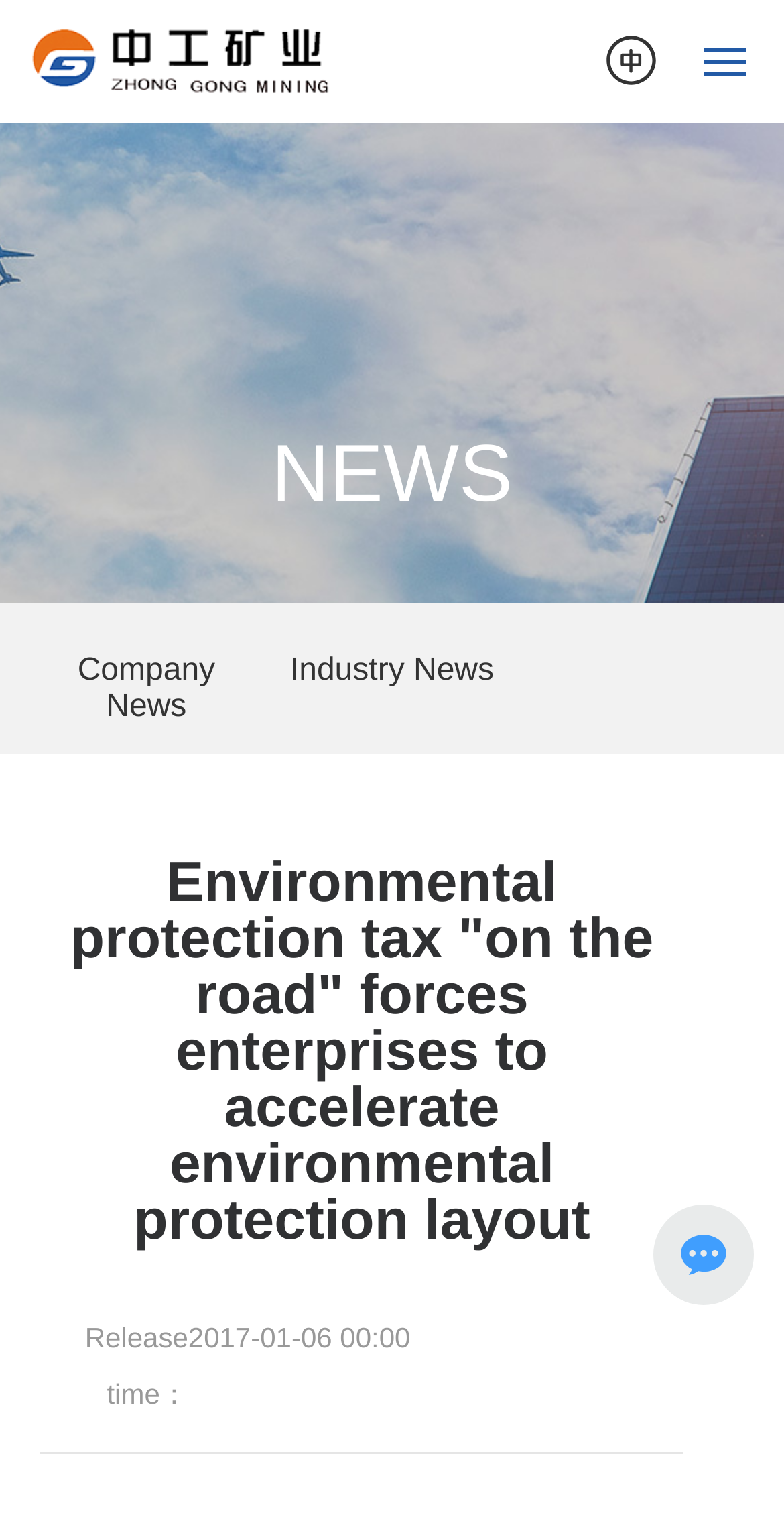What are the main navigation links on the website? Look at the image and give a one-word or short phrase answer.

Home, About, News, Products, etc.